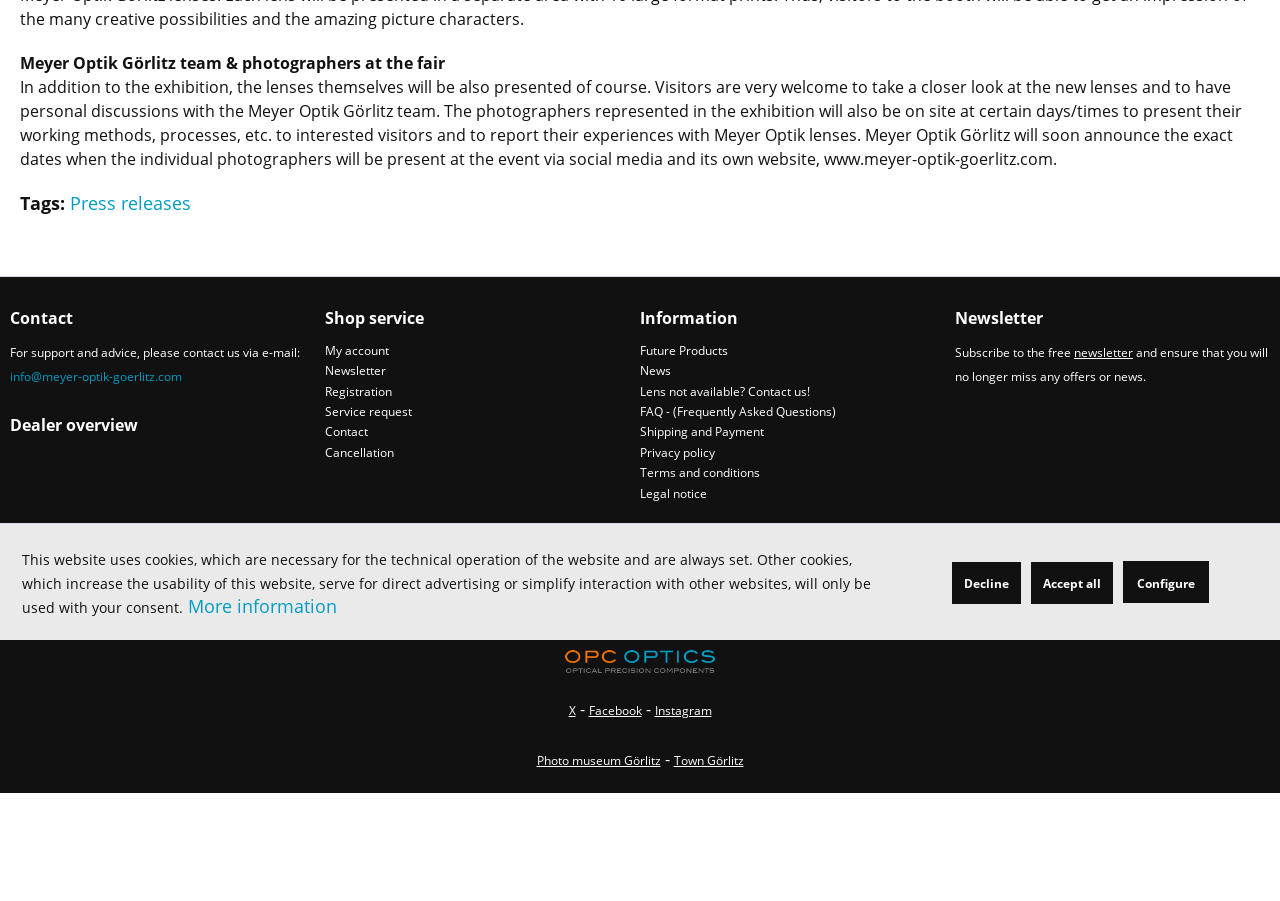Provide the bounding box for the UI element matching this description: "FAQ - (Frequently Asked Questions)".

[0.5, 0.446, 0.738, 0.469]